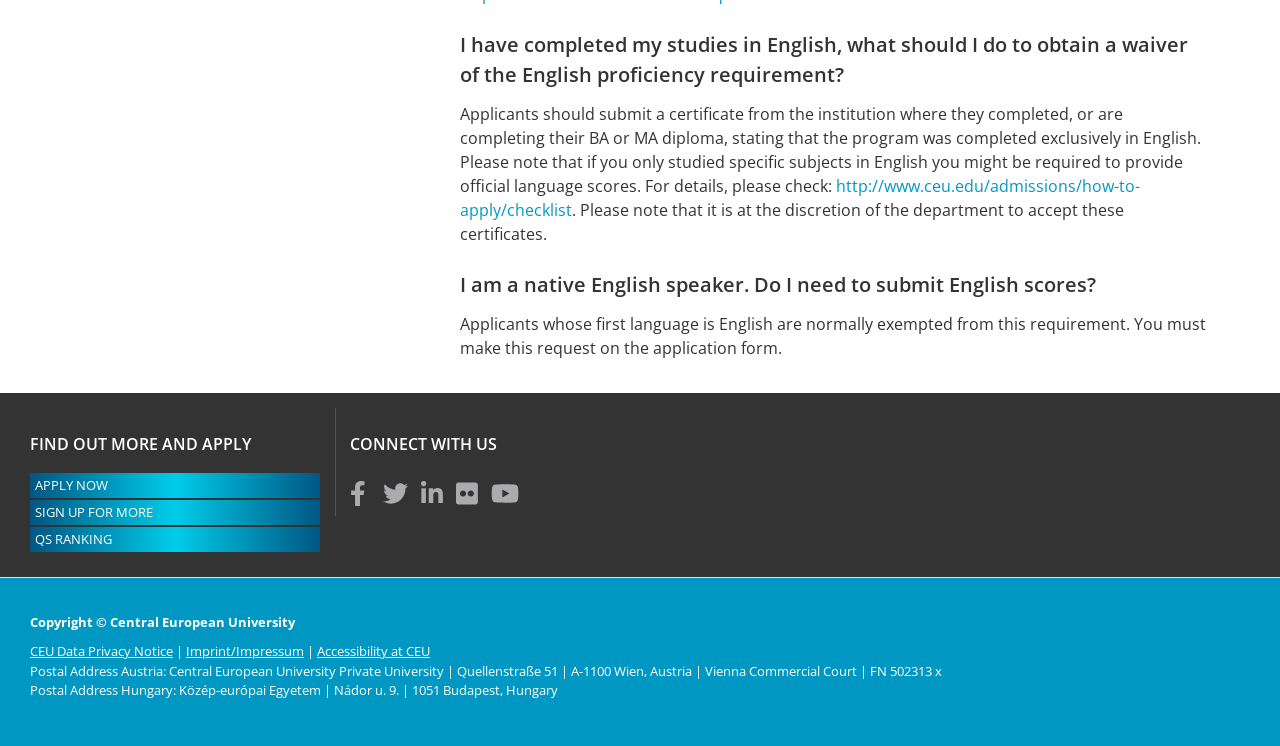Locate and provide the bounding box coordinates for the HTML element that matches this description: "Flickr".

[0.344, 0.631, 0.369, 0.692]